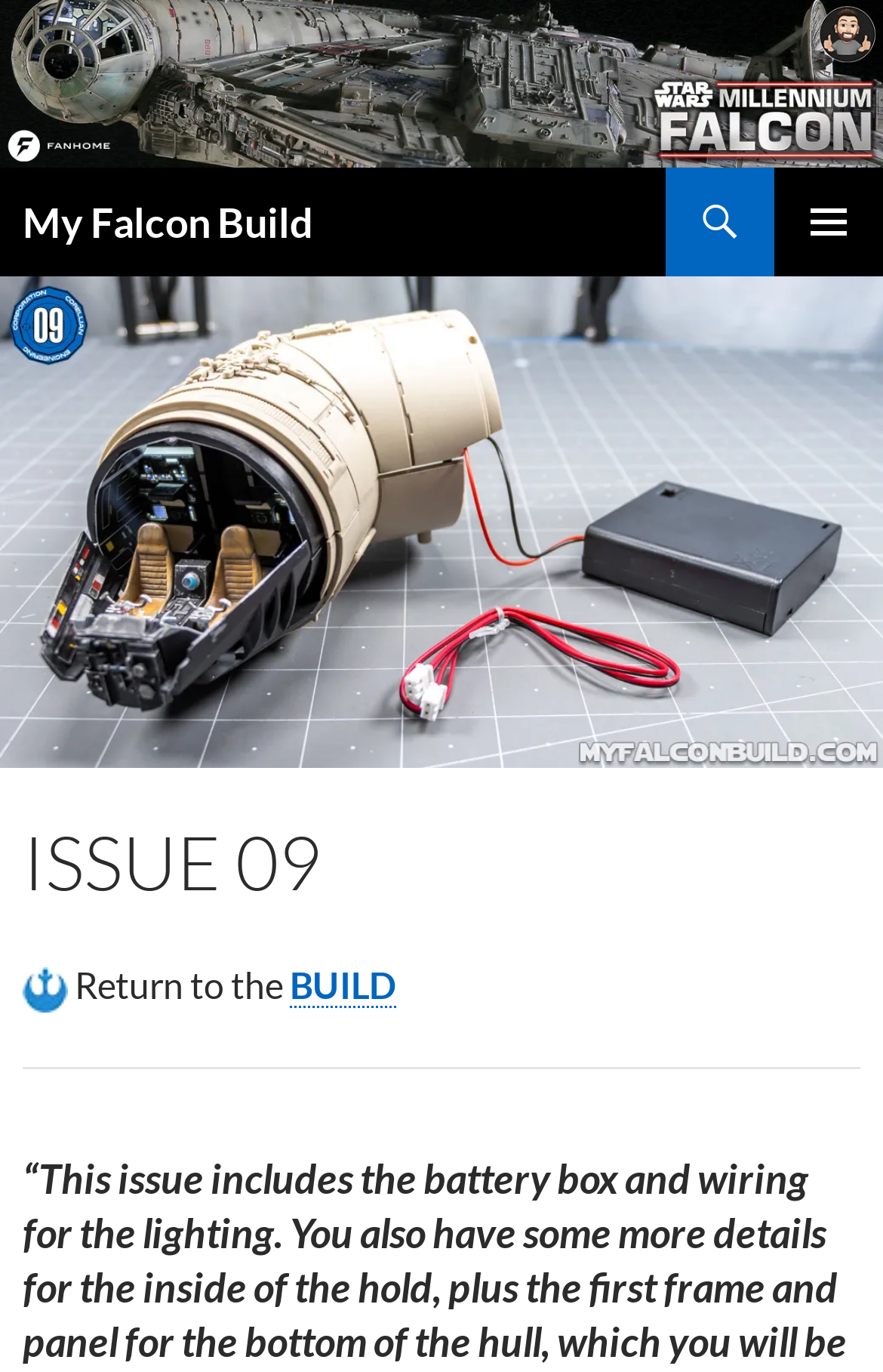Identify the main heading of the webpage and provide its text content.

My Falcon Build